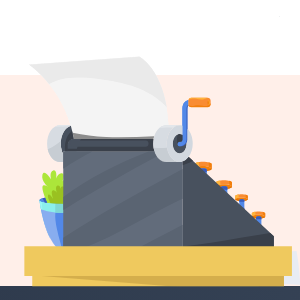What is the atmosphere of the image?
Based on the image, answer the question with as much detail as possible.

The warm, pastel background of the image creates an inviting atmosphere, making the image relatable to students embarking on their college application journey and conveying a sense of comfort and approachability.